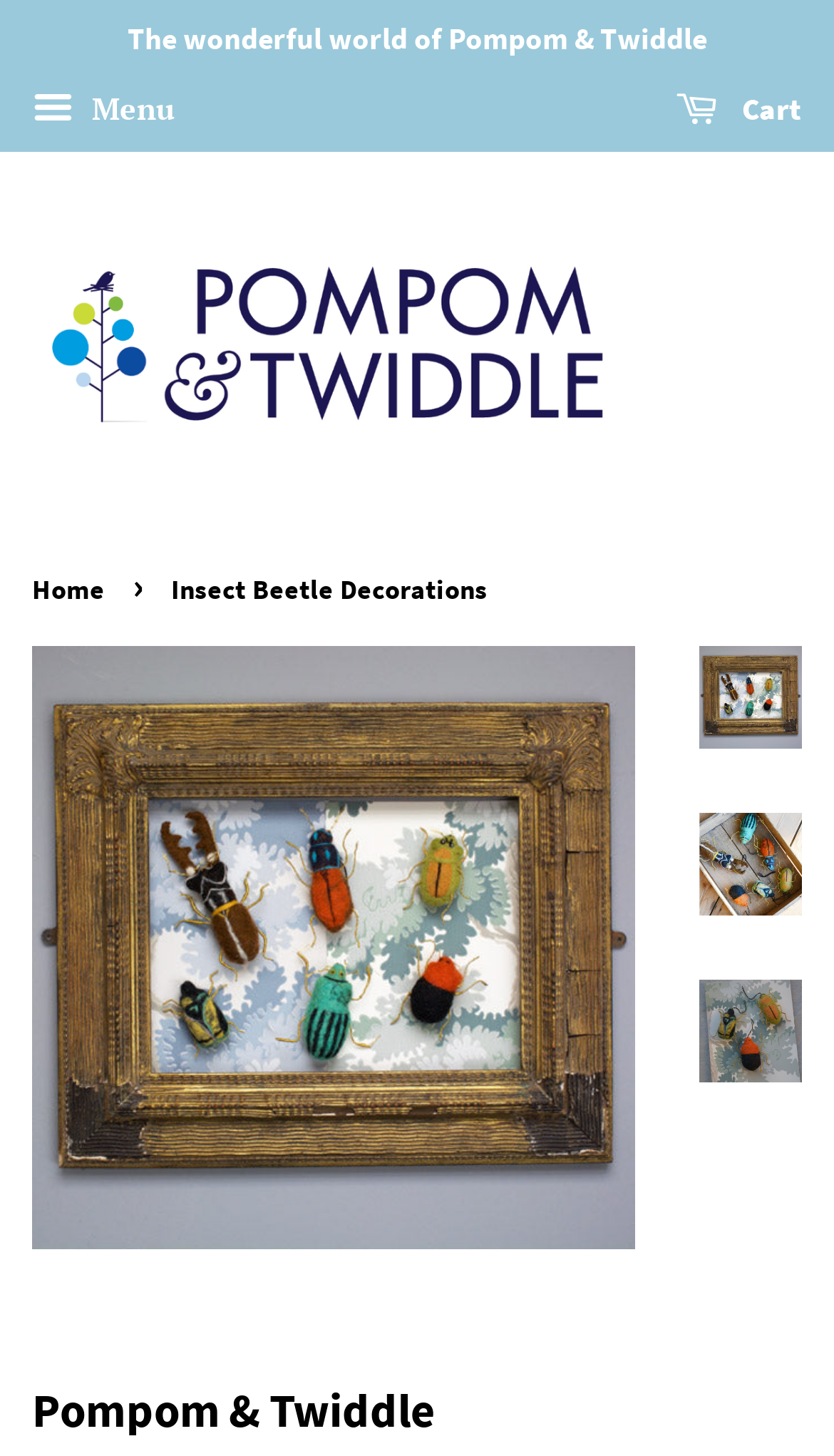Locate the heading on the webpage and return its text.

Insect Beetle Decorations